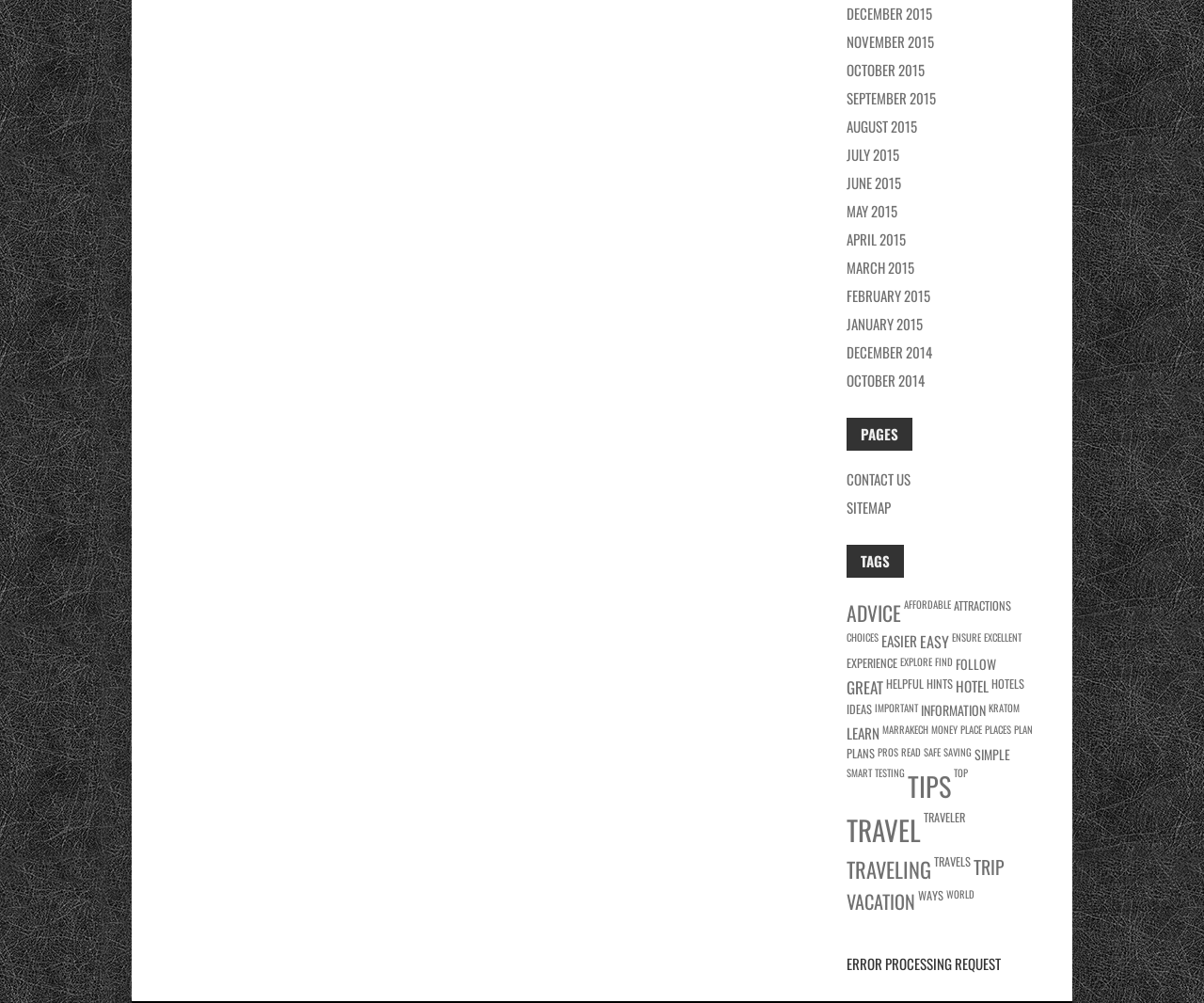Could you indicate the bounding box coordinates of the region to click in order to complete this instruction: "Read about SAFE travel".

[0.767, 0.742, 0.781, 0.757]